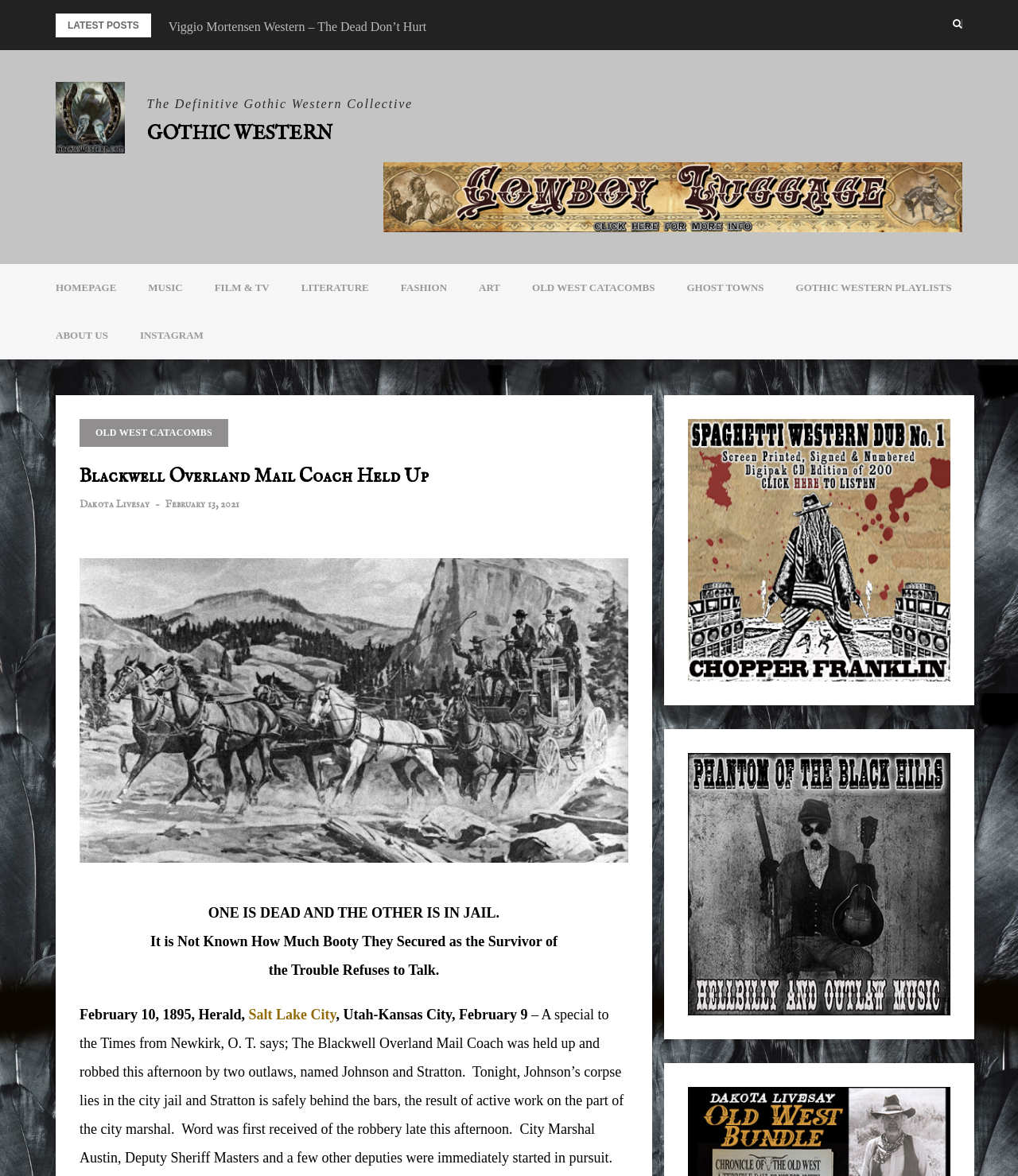Please respond in a single word or phrase: 
How many images are there in the webpage?

3